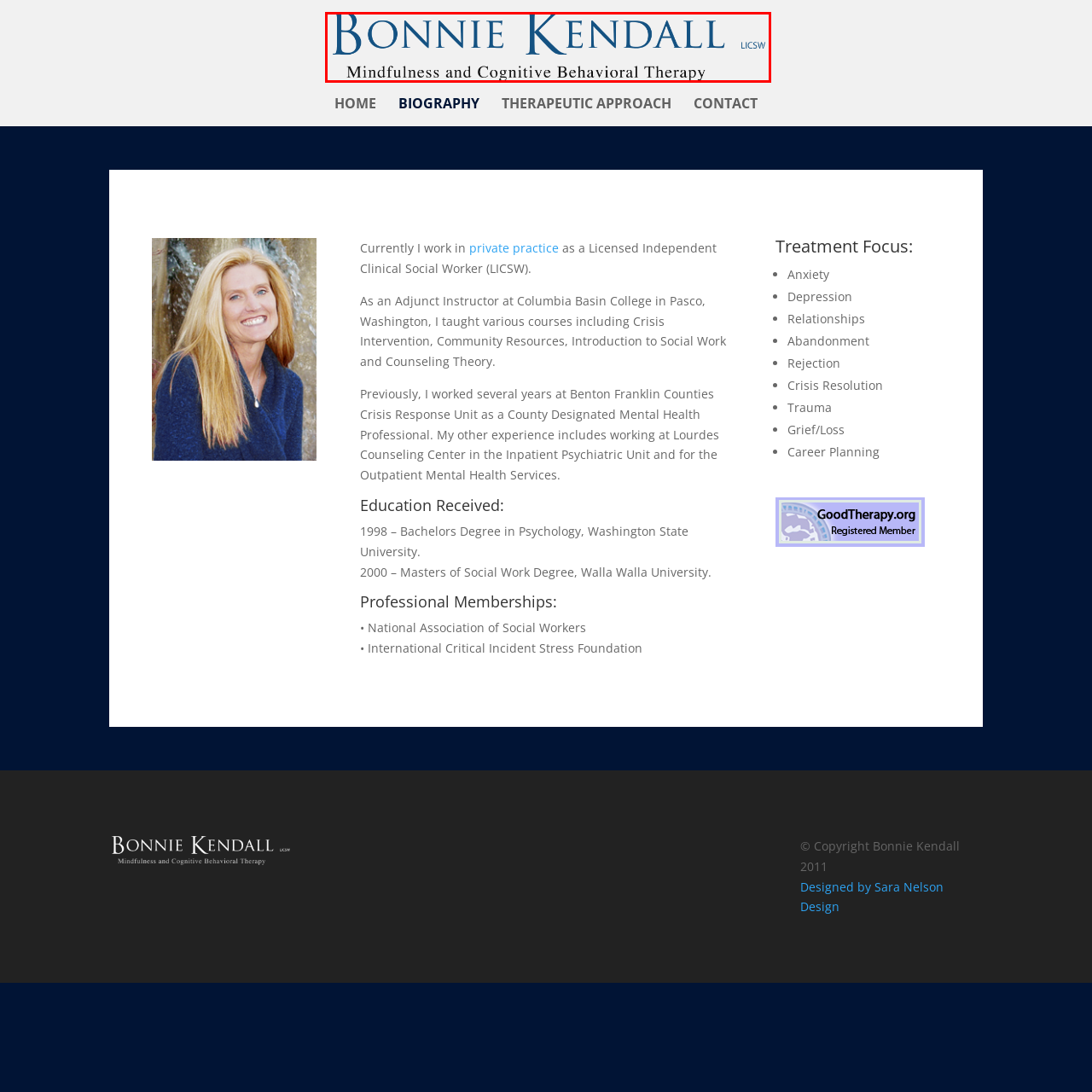Give an in-depth explanation of the image captured within the red boundary.

This image showcases the name and title of Bonnie Kendall, a Licensed Independent Clinical Social Worker (LICSW). The text emphasizes her focus on mindfulness and cognitive behavioral therapy, highlighting her approach to mental health treatment. The professional and clean design reflects her expertise, aiming to create comfort and trust for prospective clients seeking therapeutic services. The serene blue color of the font suggests calmness and professionalism, reinforcing the therapeutic atmosphere she aims to provide in her practice. Overall, the image serves as an introduction to Bonnie Kendall's services and specialties in the mental health field.